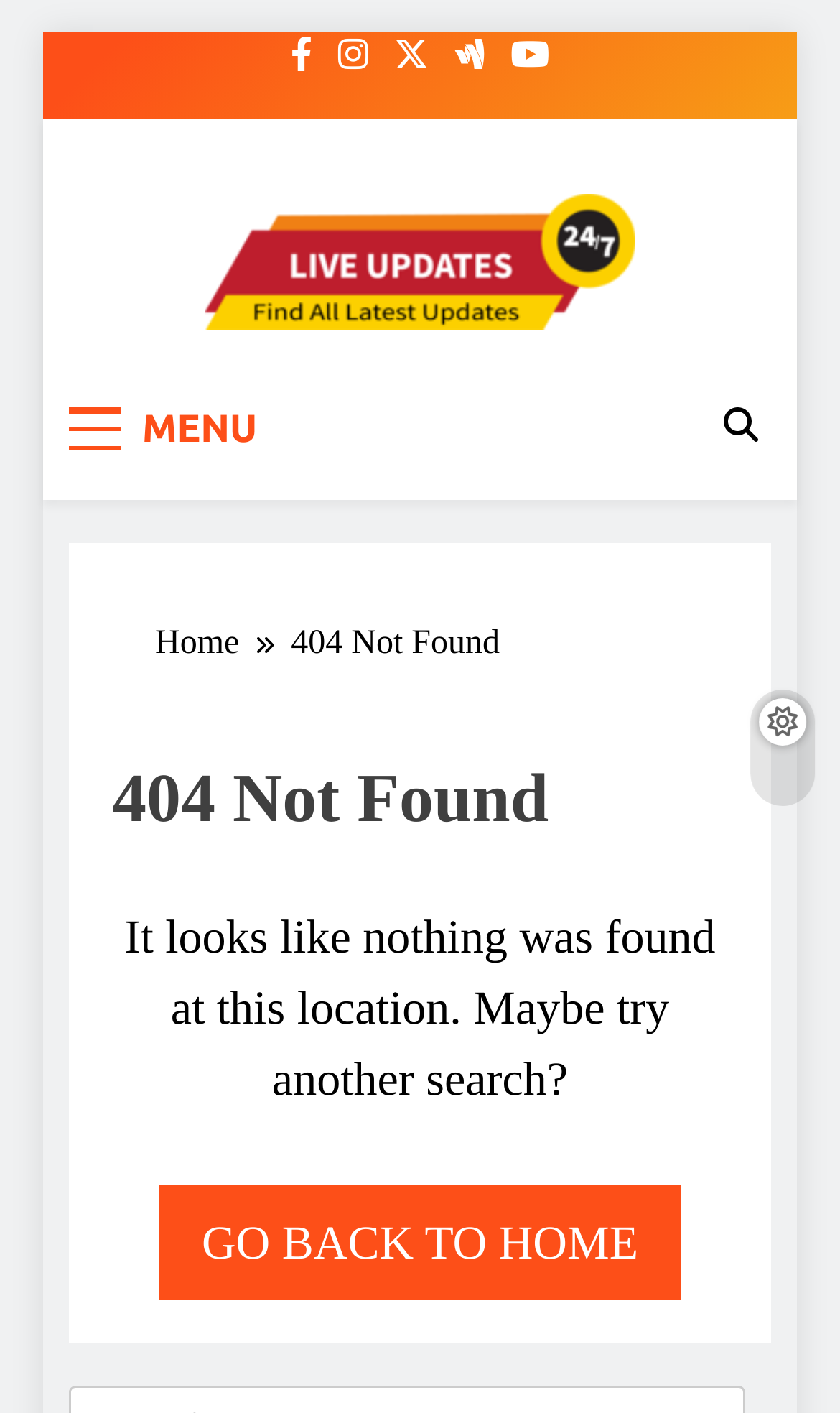Locate the bounding box of the UI element described by: "parent_node: Live News Updates 24/7" in the given webpage screenshot.

[0.244, 0.137, 0.756, 0.246]